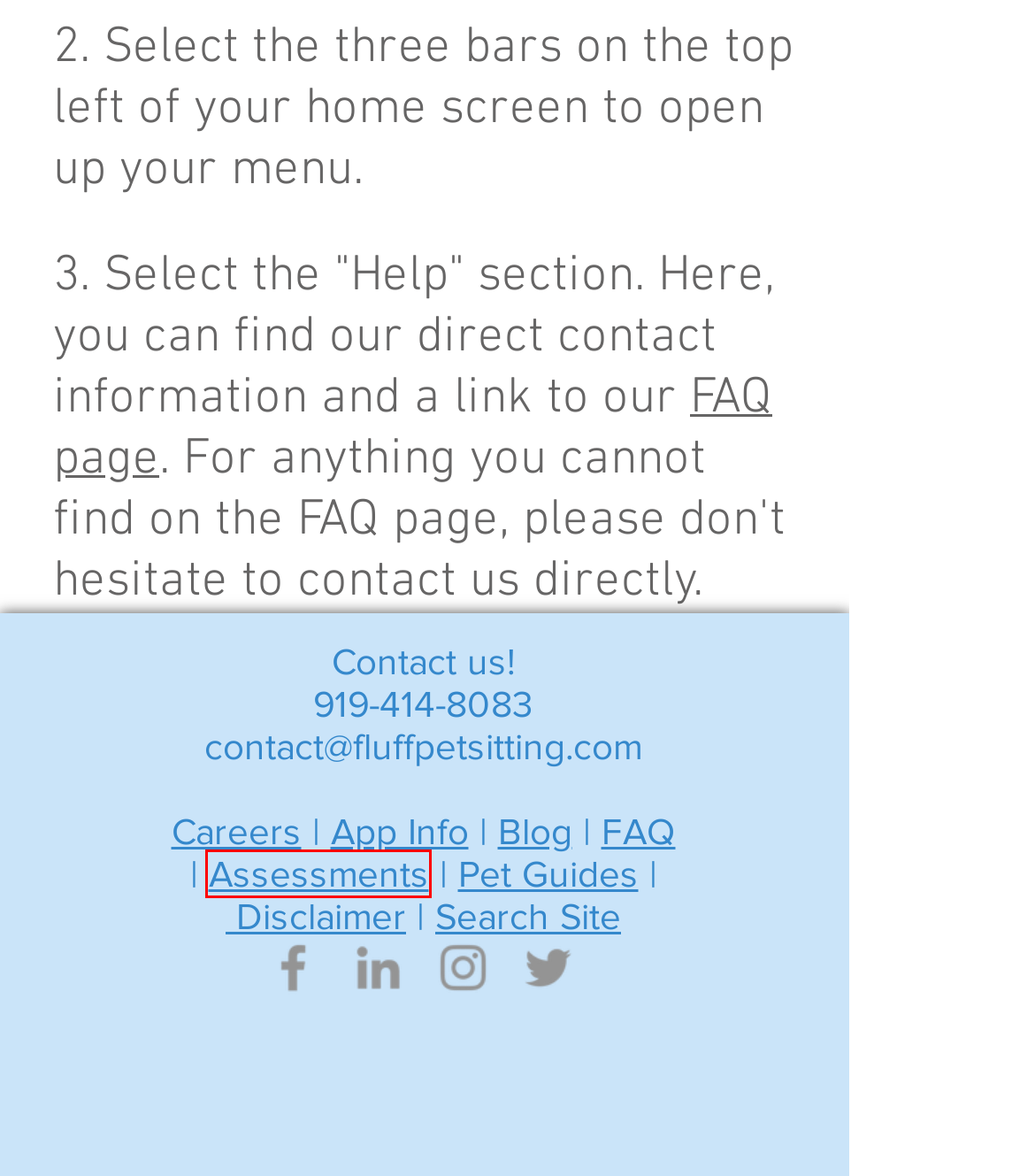Observe the provided screenshot of a webpage with a red bounding box around a specific UI element. Choose the webpage description that best fits the new webpage after you click on the highlighted element. These are your options:
A. FAQ | Fluff | Book Insured Pet Sitters and Dog Walkers Instantly
B. Disclaimer
C. App Instructions | Book Insured Pet Sitters and Dog Walkers Instantly
D. Blog | Fluff
E. Careers | Book Insured Pet Sitters and Dog Walkers Instantly
F. Book Insured Pet Sitters and Dog Walkers Instantly | Fluff Pet Sitting
G. Pet Guides | Fluff
H. Search Results | Fluff

F